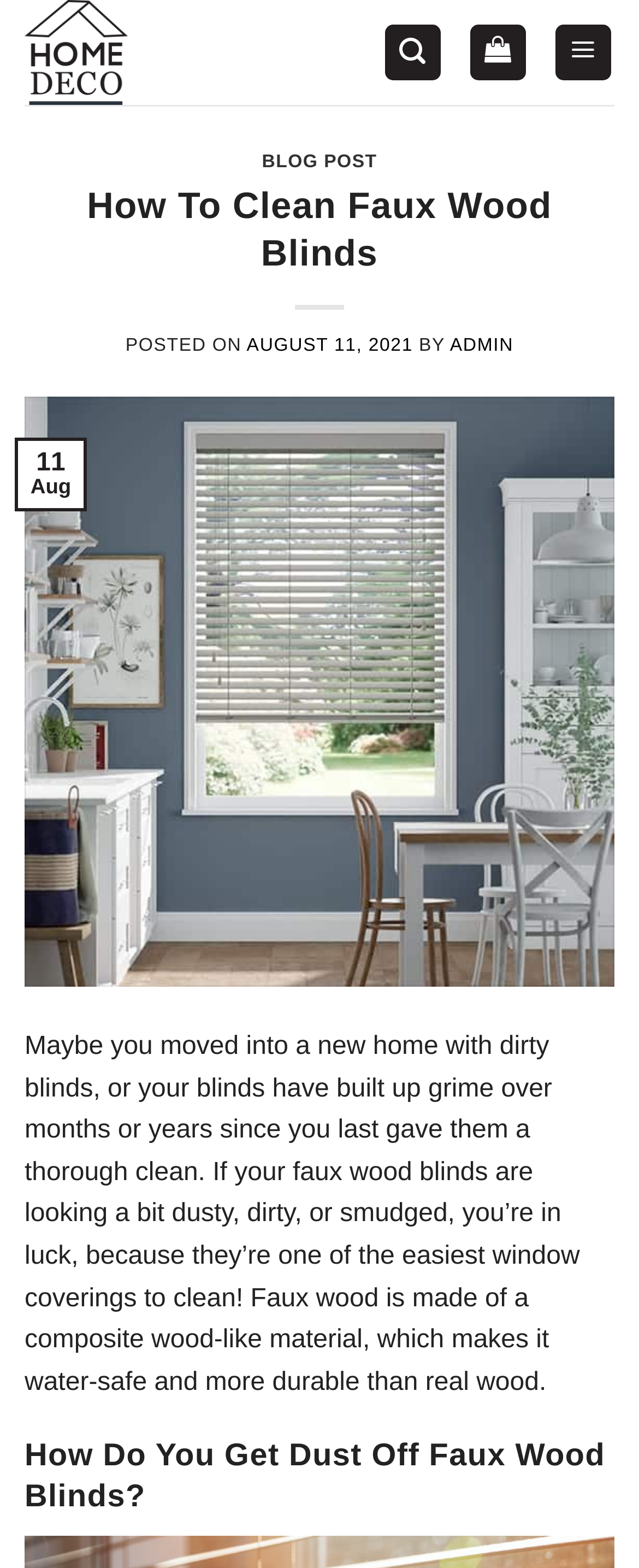Please use the details from the image to answer the following question comprehensively:
What is the author of the blog post?

I found the author of the blog post by looking at the section that says 'BY' and then finding the corresponding author, which is 'ADMIN'.